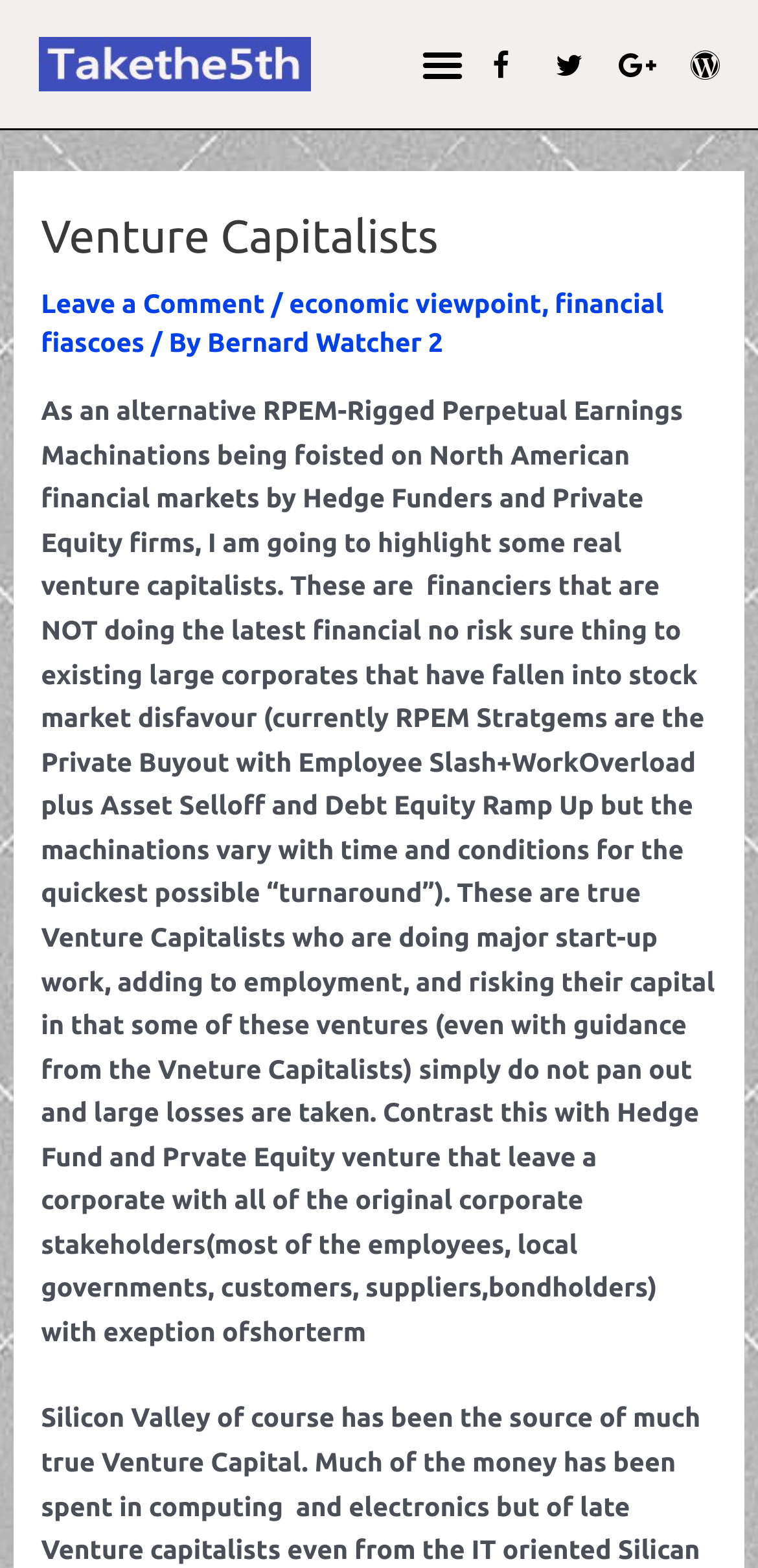What is the website about?
Refer to the image and respond with a one-word or short-phrase answer.

Venture Capitalists